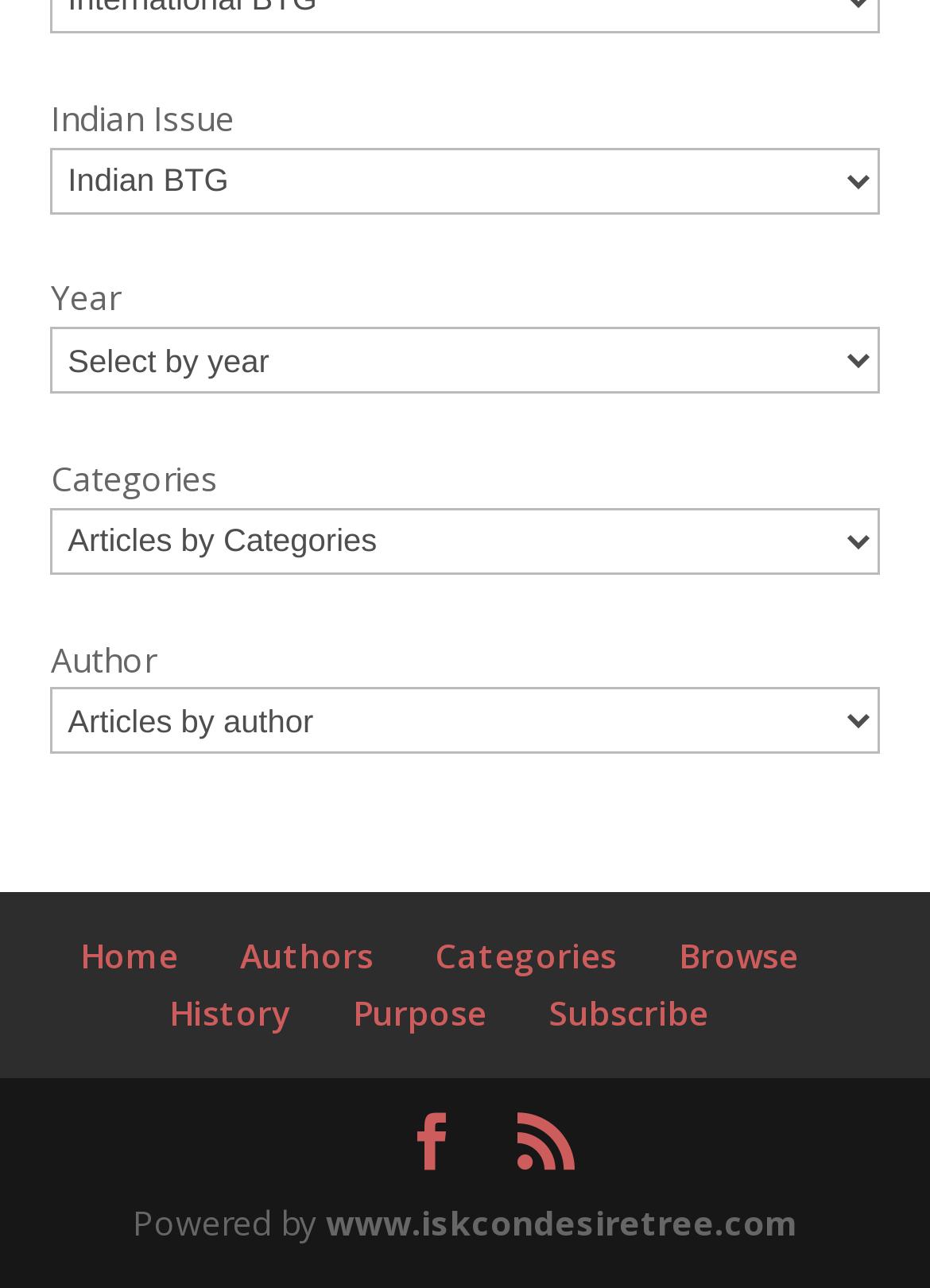Please mark the clickable region by giving the bounding box coordinates needed to complete this instruction: "Browse categories".

[0.055, 0.394, 0.945, 0.446]